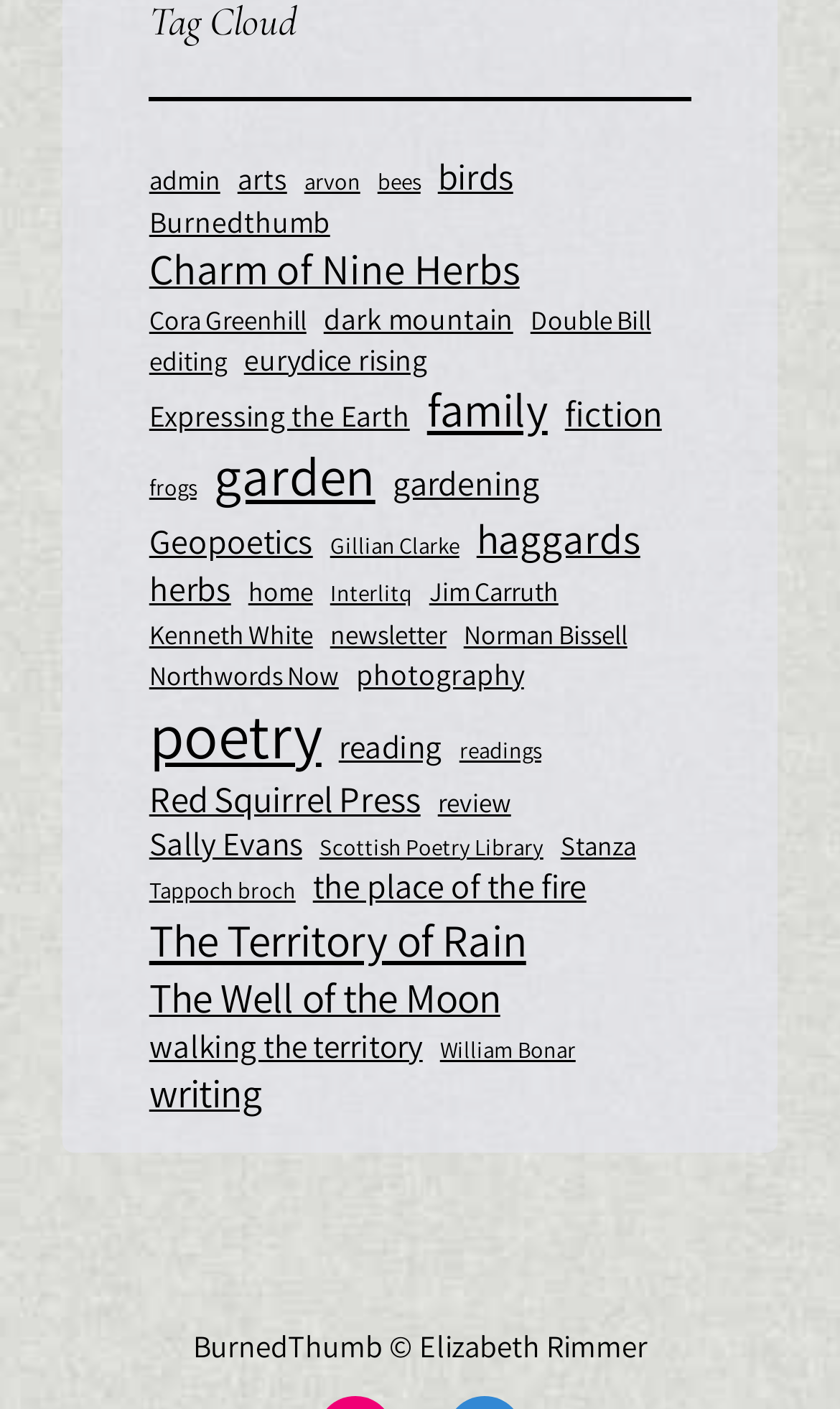Specify the bounding box coordinates of the element's region that should be clicked to achieve the following instruction: "visit Charm of Nine Herbs". The bounding box coordinates consist of four float numbers between 0 and 1, in the format [left, top, right, bottom].

[0.178, 0.171, 0.619, 0.211]